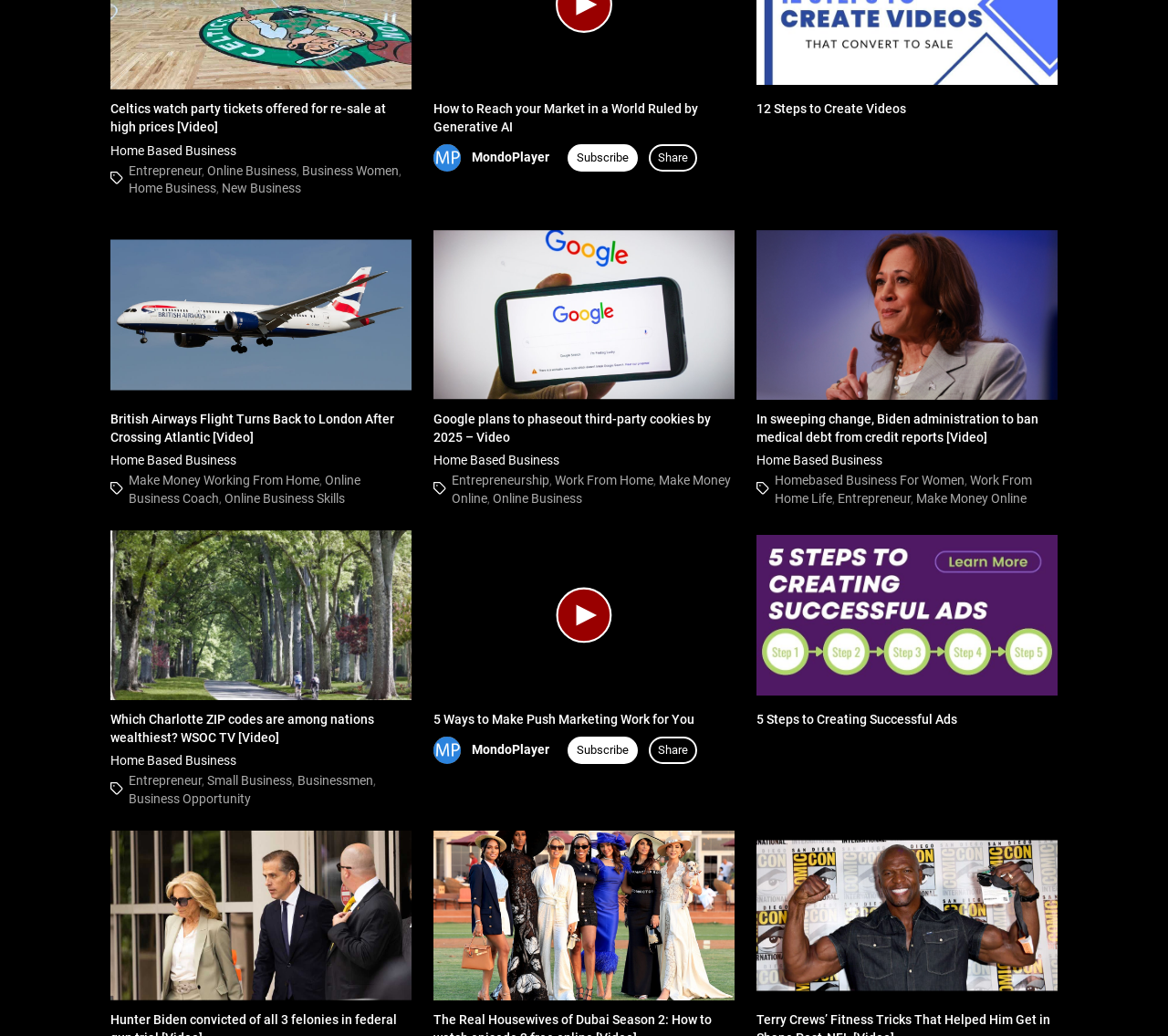Use a single word or phrase to answer the question:
What is the topic of the first link?

Celtics watch party tickets